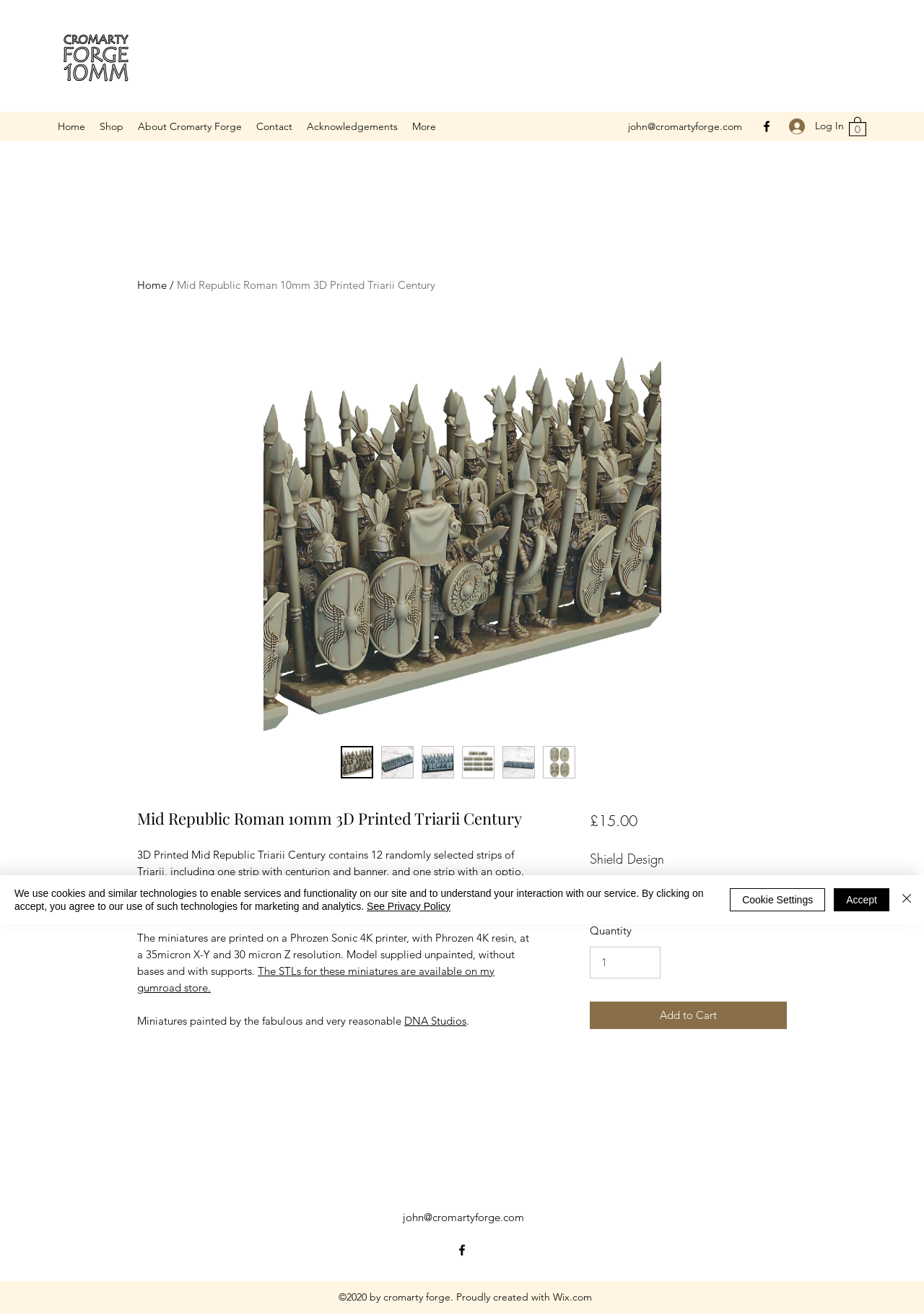Find the bounding box coordinates of the element's region that should be clicked in order to follow the given instruction: "Click the 'Cart with 0 items' button". The coordinates should consist of four float numbers between 0 and 1, i.e., [left, top, right, bottom].

[0.919, 0.088, 0.938, 0.104]